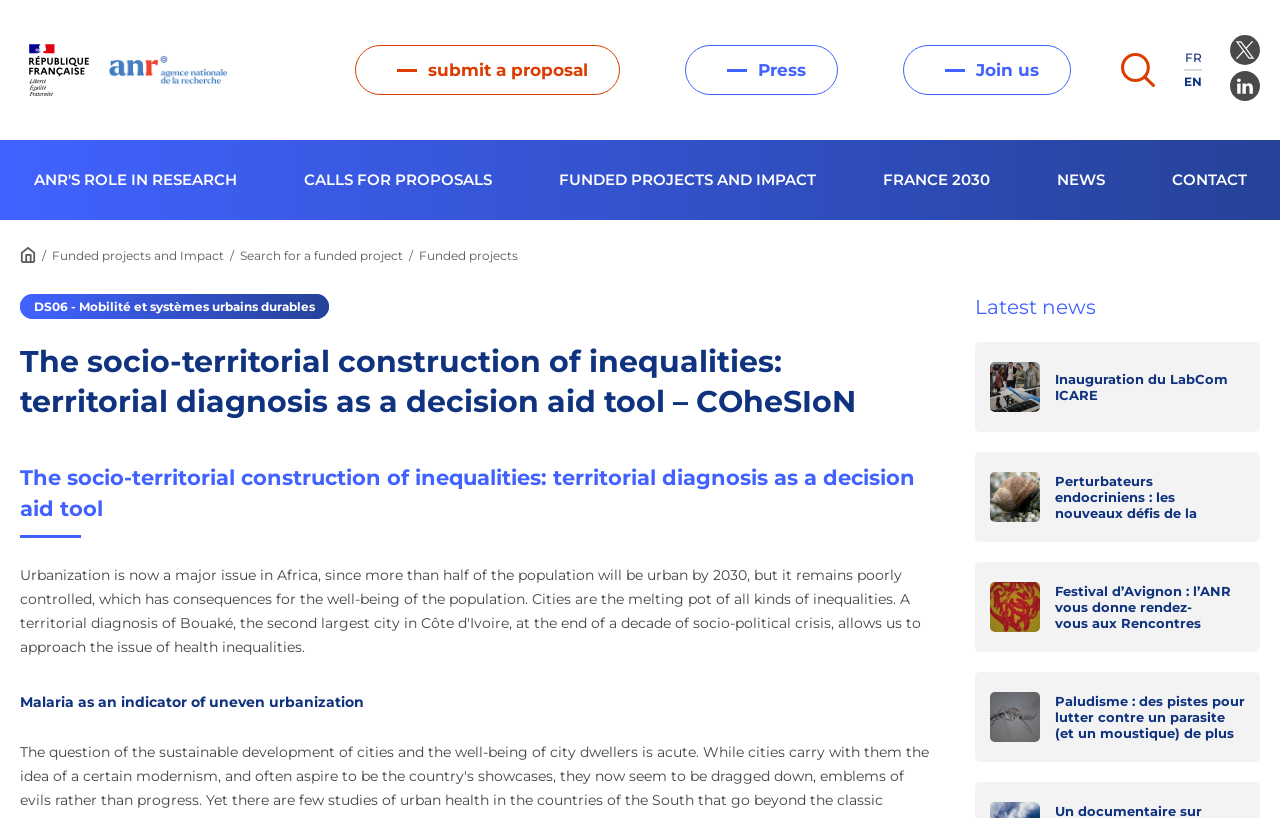Identify the webpage's primary heading and generate its text.

The socio-territorial construction of inequalities: territorial diagnosis as a decision aid tool – COheSIoN